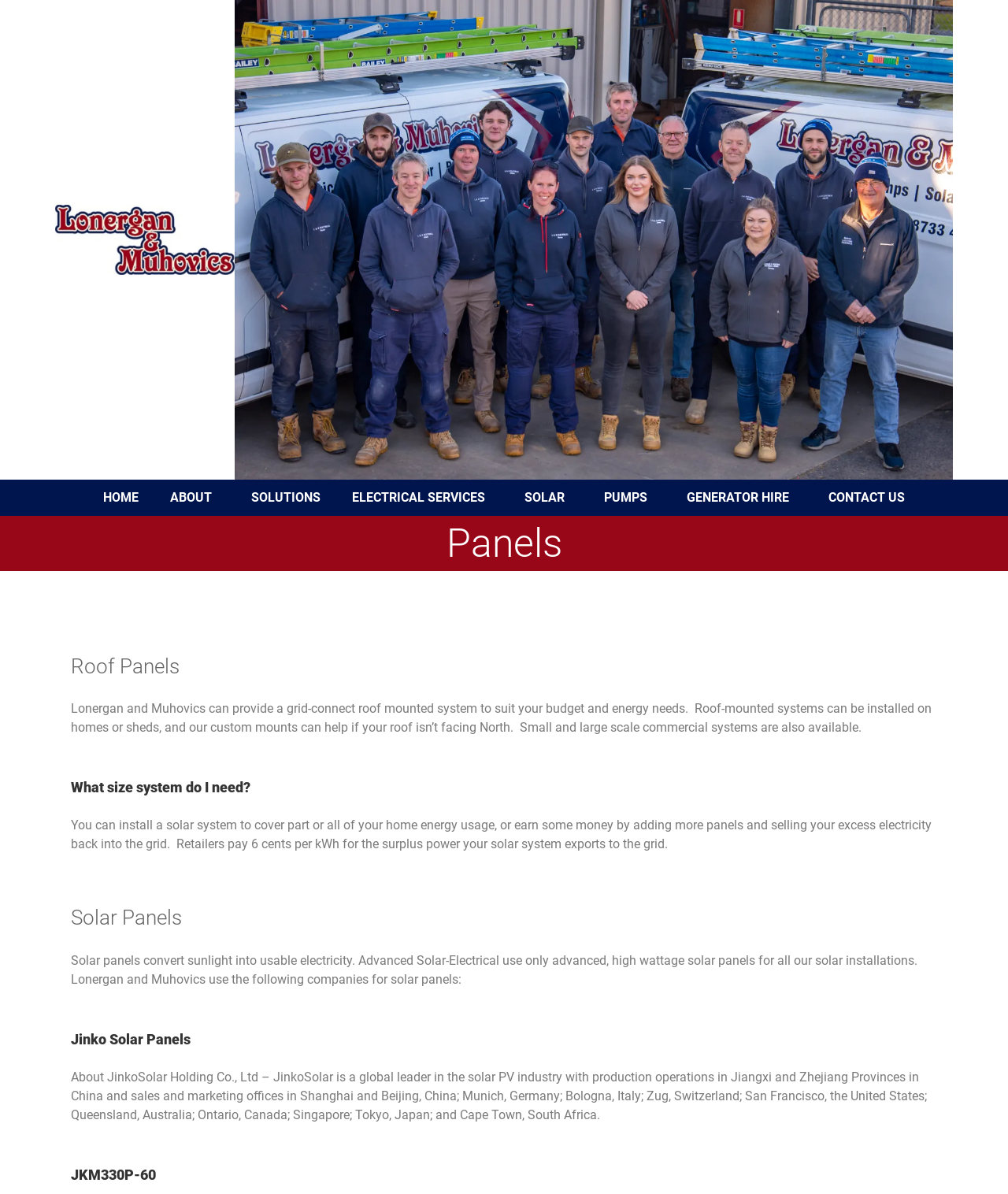Refer to the image and offer a detailed explanation in response to the question: What is the purpose of solar panels?

As stated in the webpage, solar panels convert sunlight into usable electricity, as mentioned in the StaticText element with OCR text 'Solar panels convert sunlight into usable electricity.'